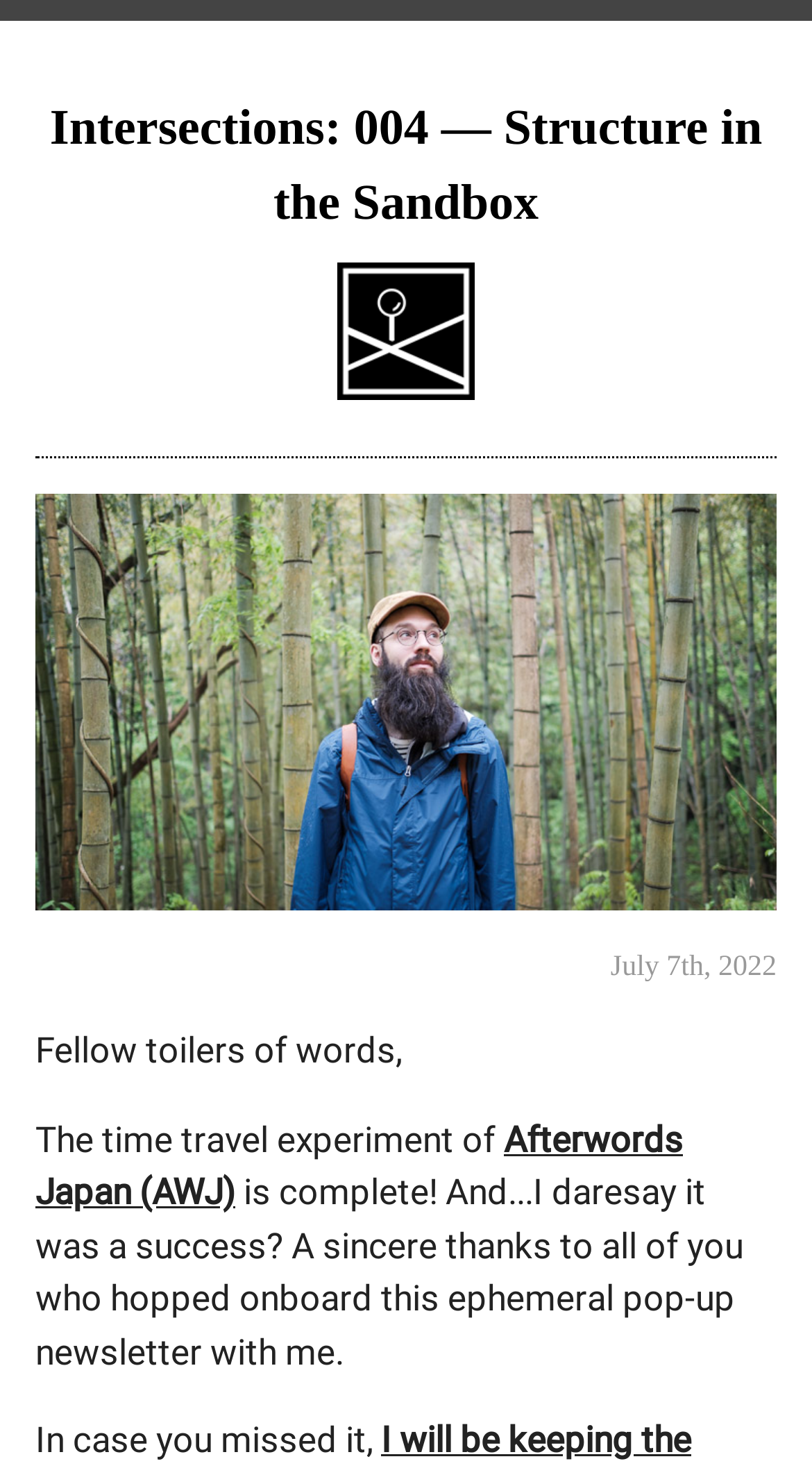What is the name of the experiment mentioned?
Look at the image and respond to the question as thoroughly as possible.

I found the link element with text 'Afterwords Japan (AWJ)' which is part of the sentence describing the experiment, with bounding box coordinates [0.044, 0.758, 0.841, 0.822].